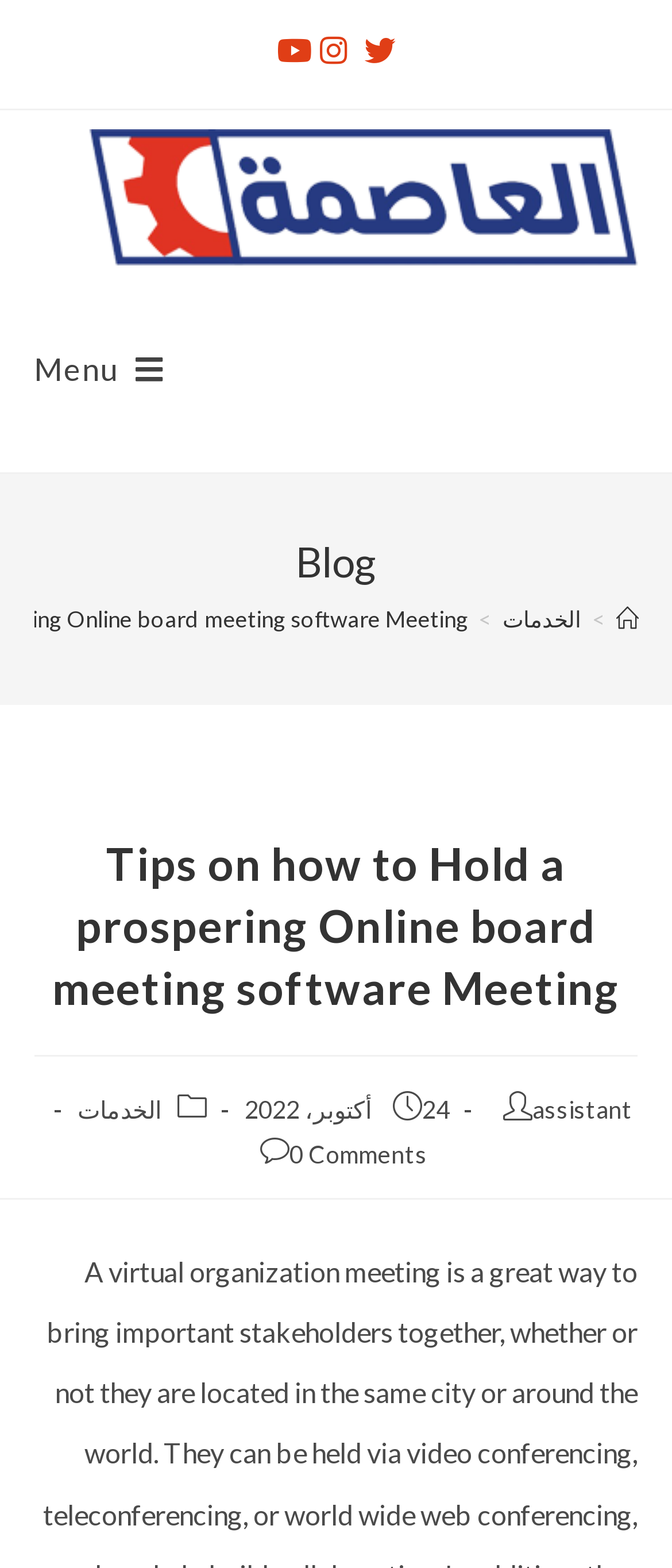Please provide the bounding box coordinates for the element that needs to be clicked to perform the following instruction: "Read comments". The coordinates should be given as four float numbers between 0 and 1, i.e., [left, top, right, bottom].

[0.431, 0.726, 0.636, 0.745]